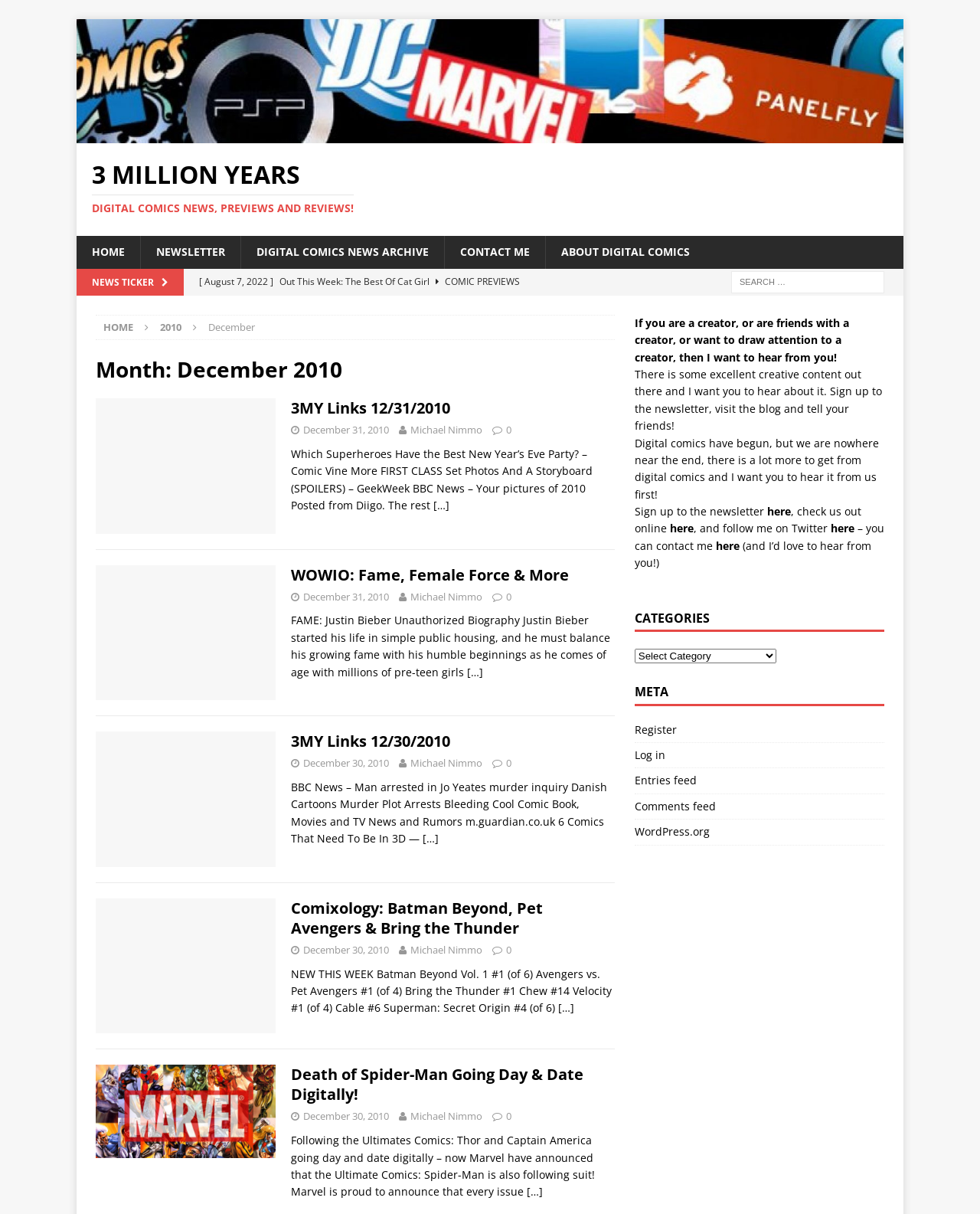Please locate and generate the primary heading on this webpage.

Month: December 2010